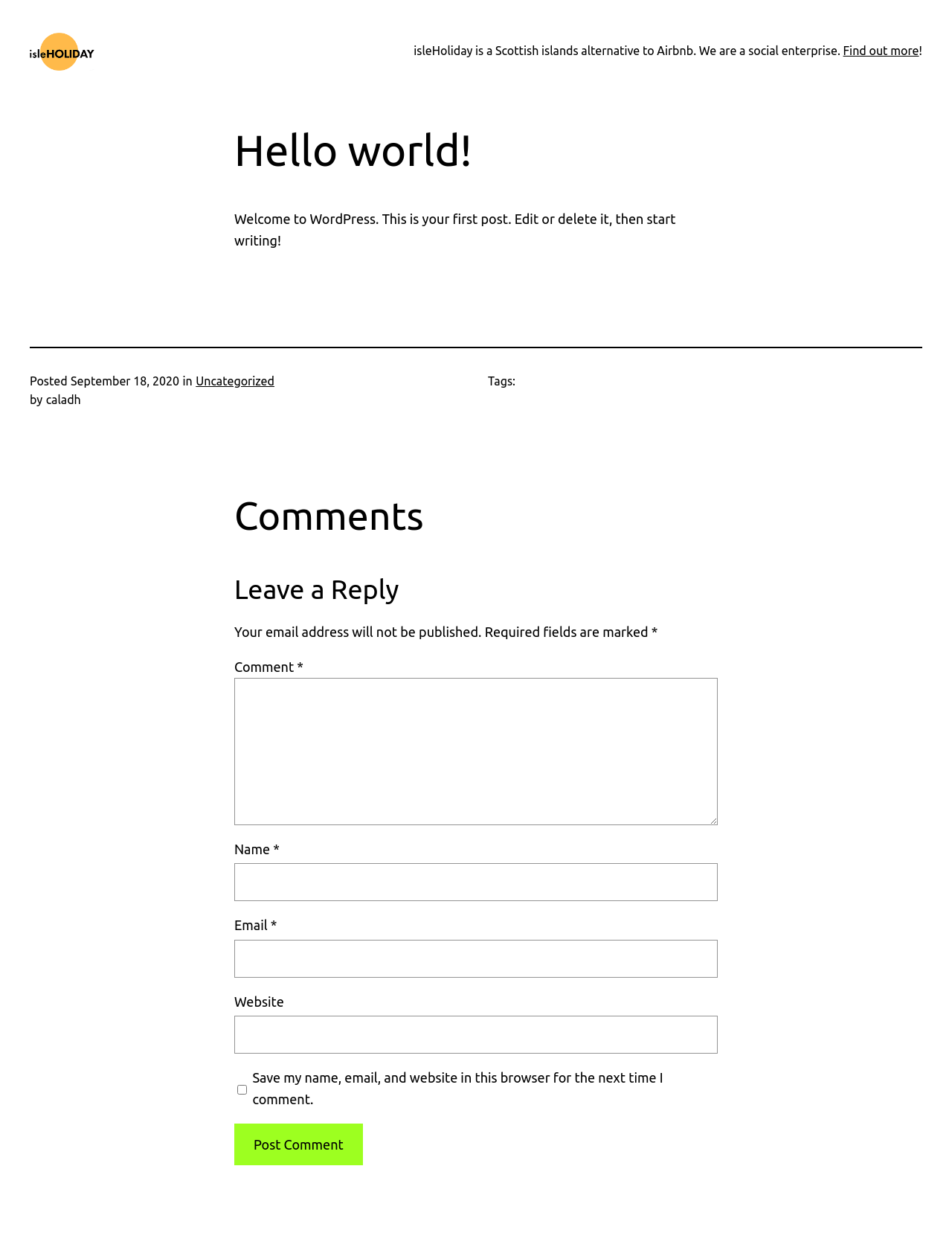What is the purpose of the checkbox?
Provide a detailed answer to the question using information from the image.

The checkbox element with the label 'Save my name, email, and website in this browser for the next time I comment.' allows users to opt-in to saving their data for future comments, making it easier to comment in the future.